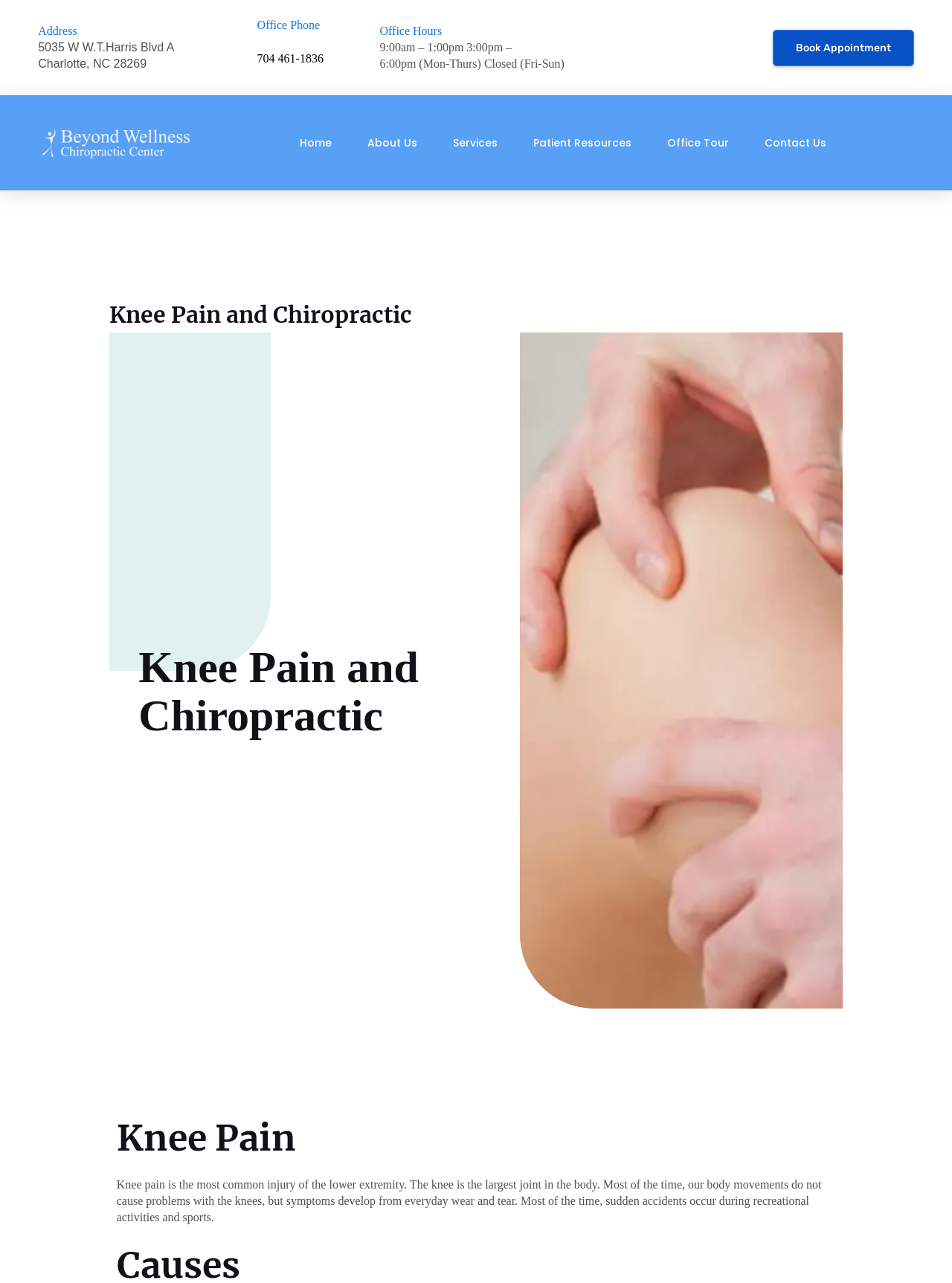Refer to the screenshot and give an in-depth answer to this question: What can be done on this webpage?

I found a link on the webpage that says 'Book Appointment', which suggests that visitors can use this webpage to schedule an appointment with the chiropractic office. This link is prominently displayed and easy to access.